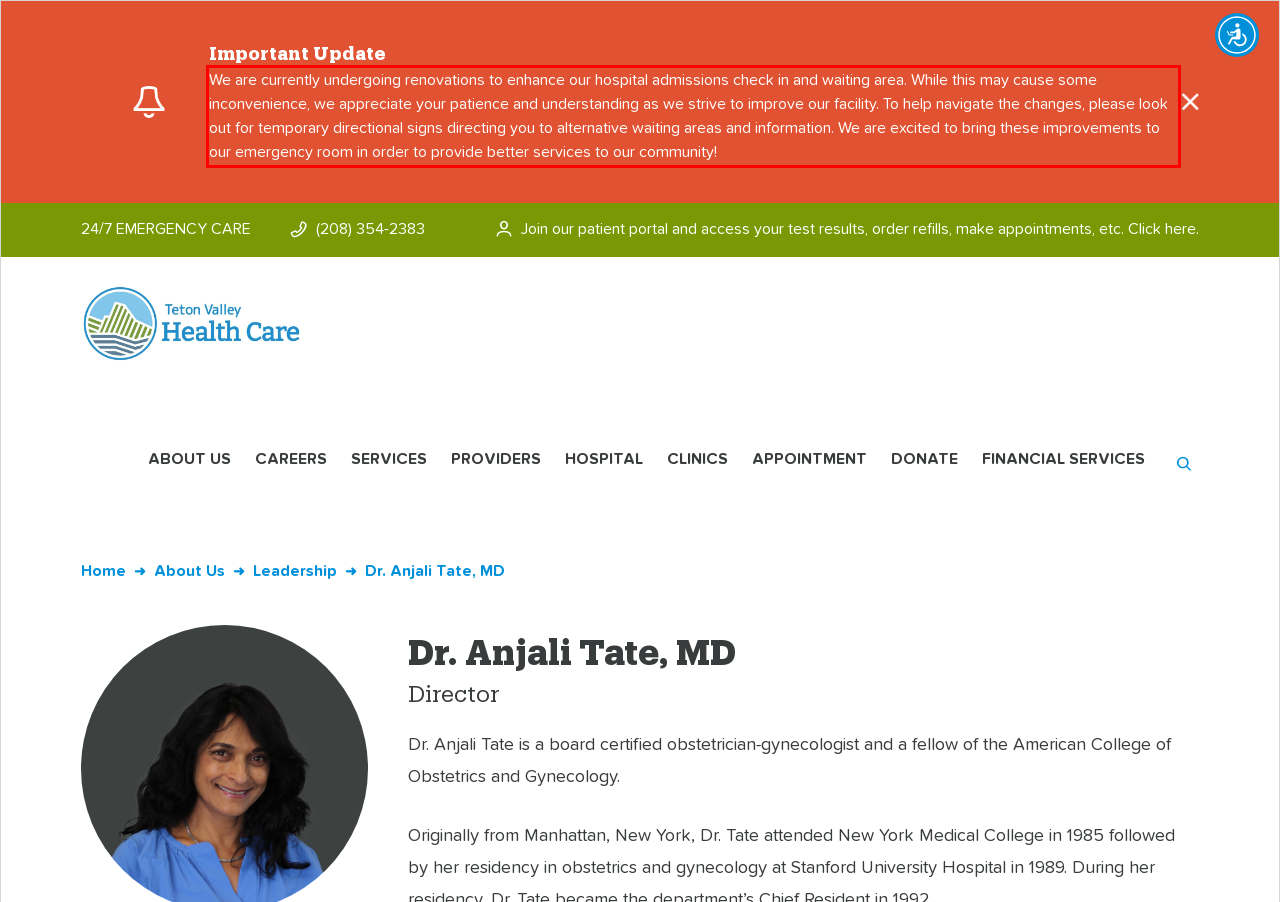Please look at the webpage screenshot and extract the text enclosed by the red bounding box.

We are currently undergoing renovations to enhance our hospital admissions check in and waiting area. While this may cause some inconvenience, we appreciate your patience and understanding as we strive to improve our facility. To help navigate the changes, please look out for temporary directional signs directing you to alternative waiting areas and information. We are excited to bring these improvements to our emergency room in order to provide better services to our community!